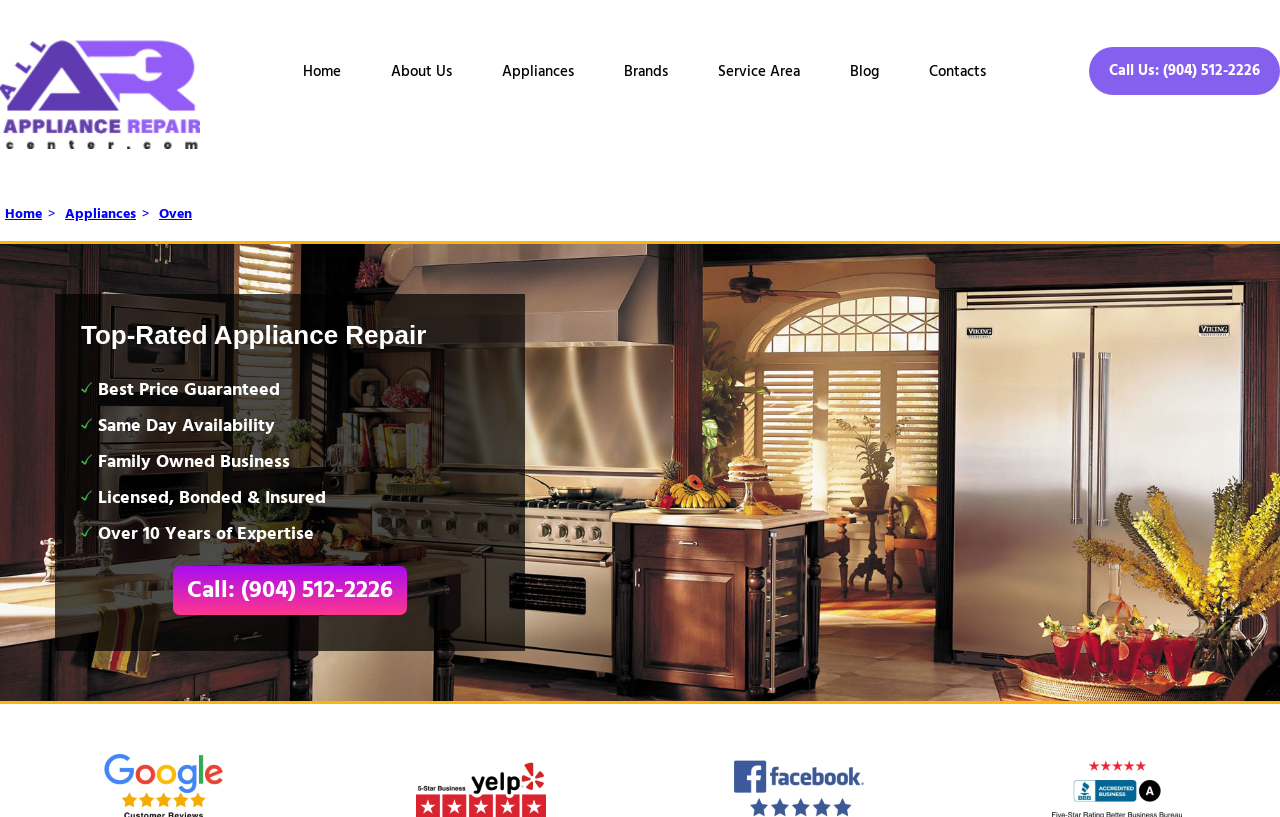What is the name of the appliance repair company?
From the details in the image, answer the question comprehensively.

The name of the appliance repair company can be found in the top-left corner of the webpage, where it says 'Bob's Maytag Appliance Repair LLC Jacksonville'.